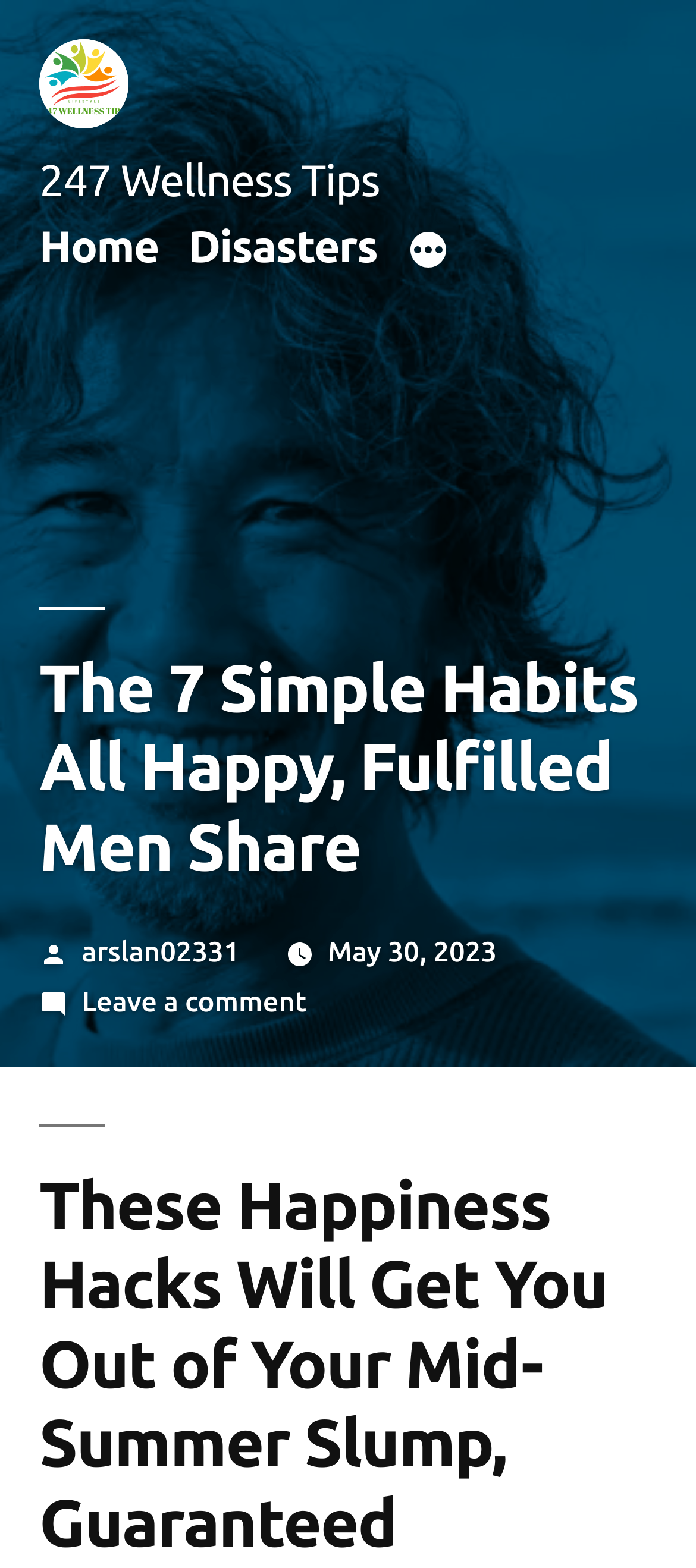Pinpoint the bounding box coordinates of the element that must be clicked to accomplish the following instruction: "go to 247 wellness tips homepage". The coordinates should be in the format of four float numbers between 0 and 1, i.e., [left, top, right, bottom].

[0.056, 0.025, 0.185, 0.082]